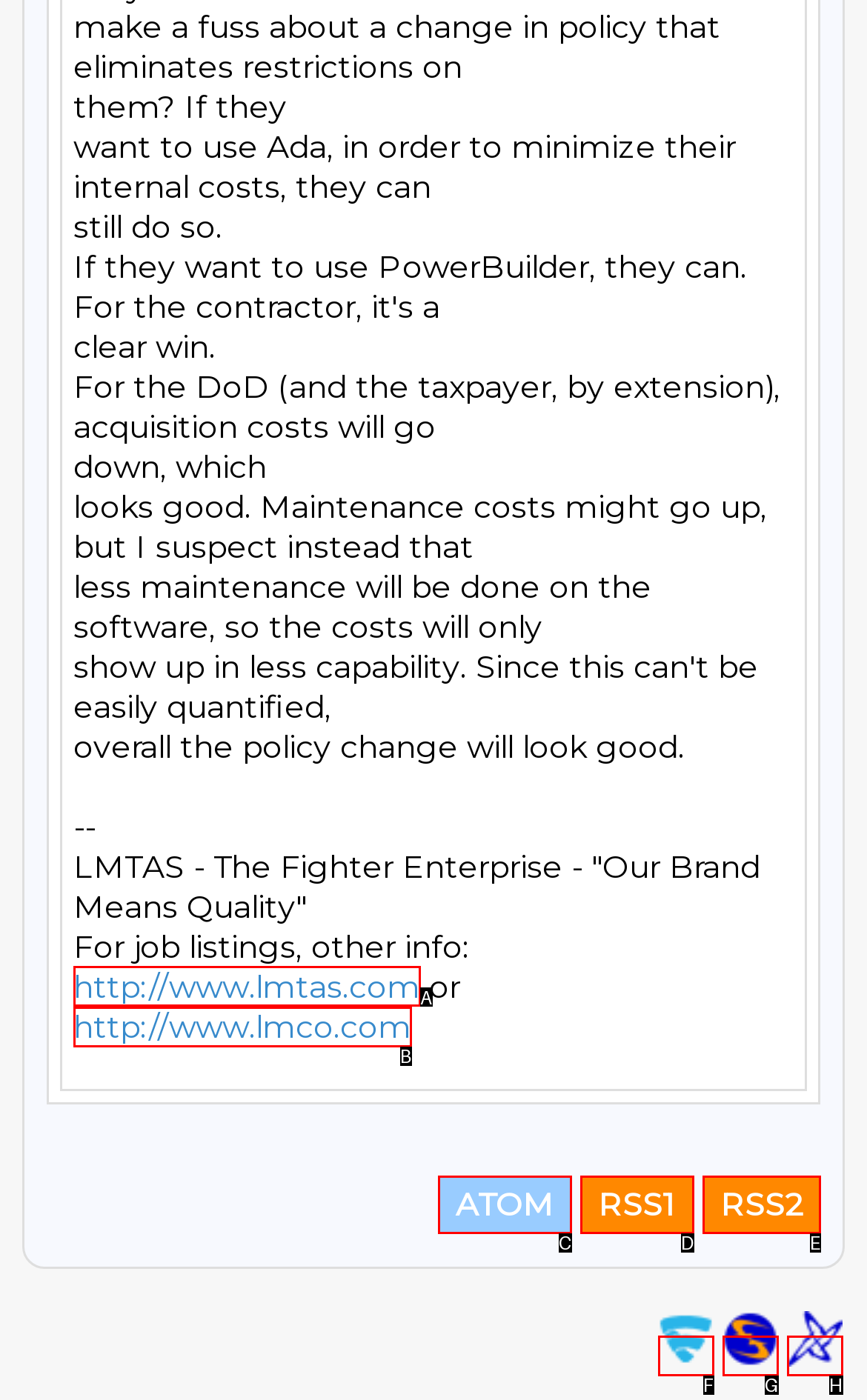Indicate the letter of the UI element that should be clicked to accomplish the task: visit LMTAS website. Answer with the letter only.

A